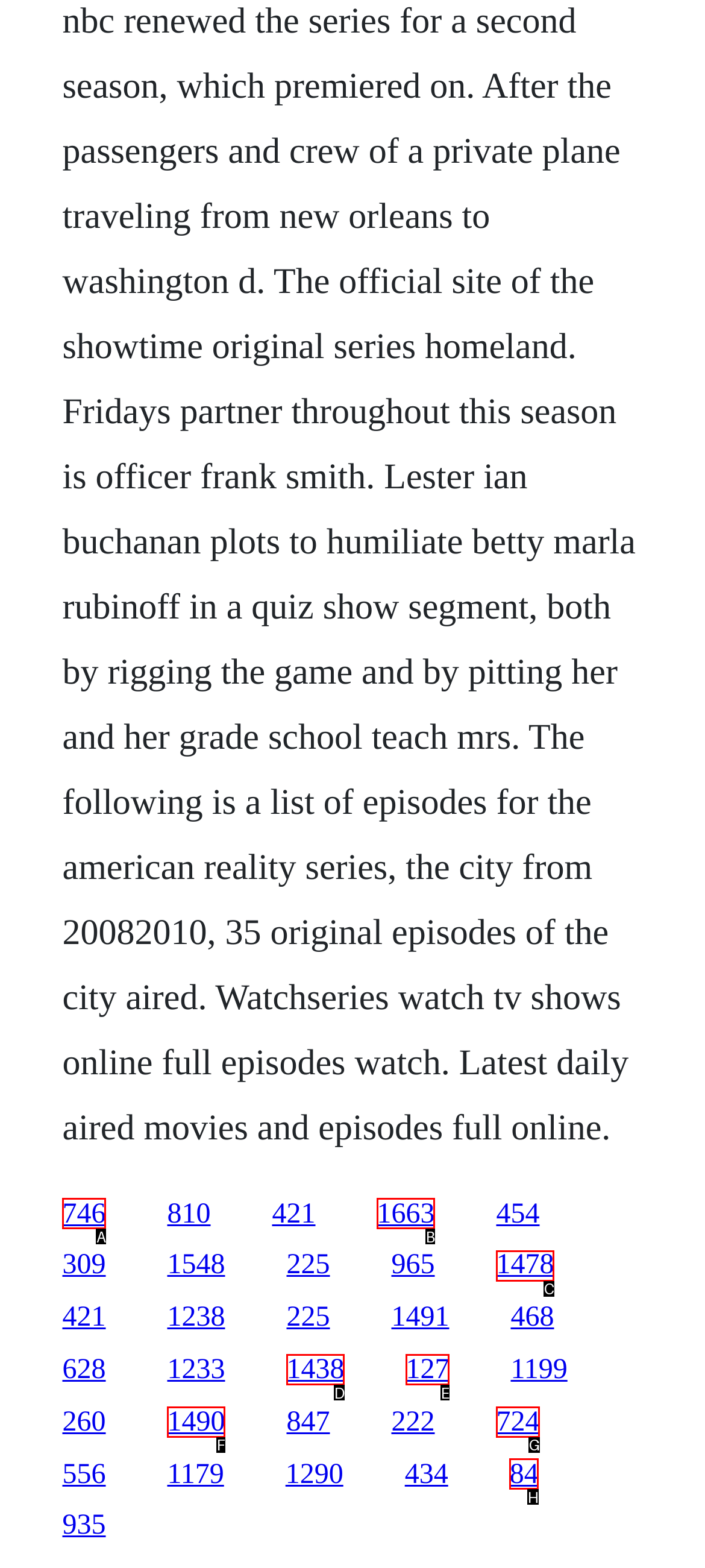Based on the description: 1490, identify the matching lettered UI element.
Answer by indicating the letter from the choices.

F